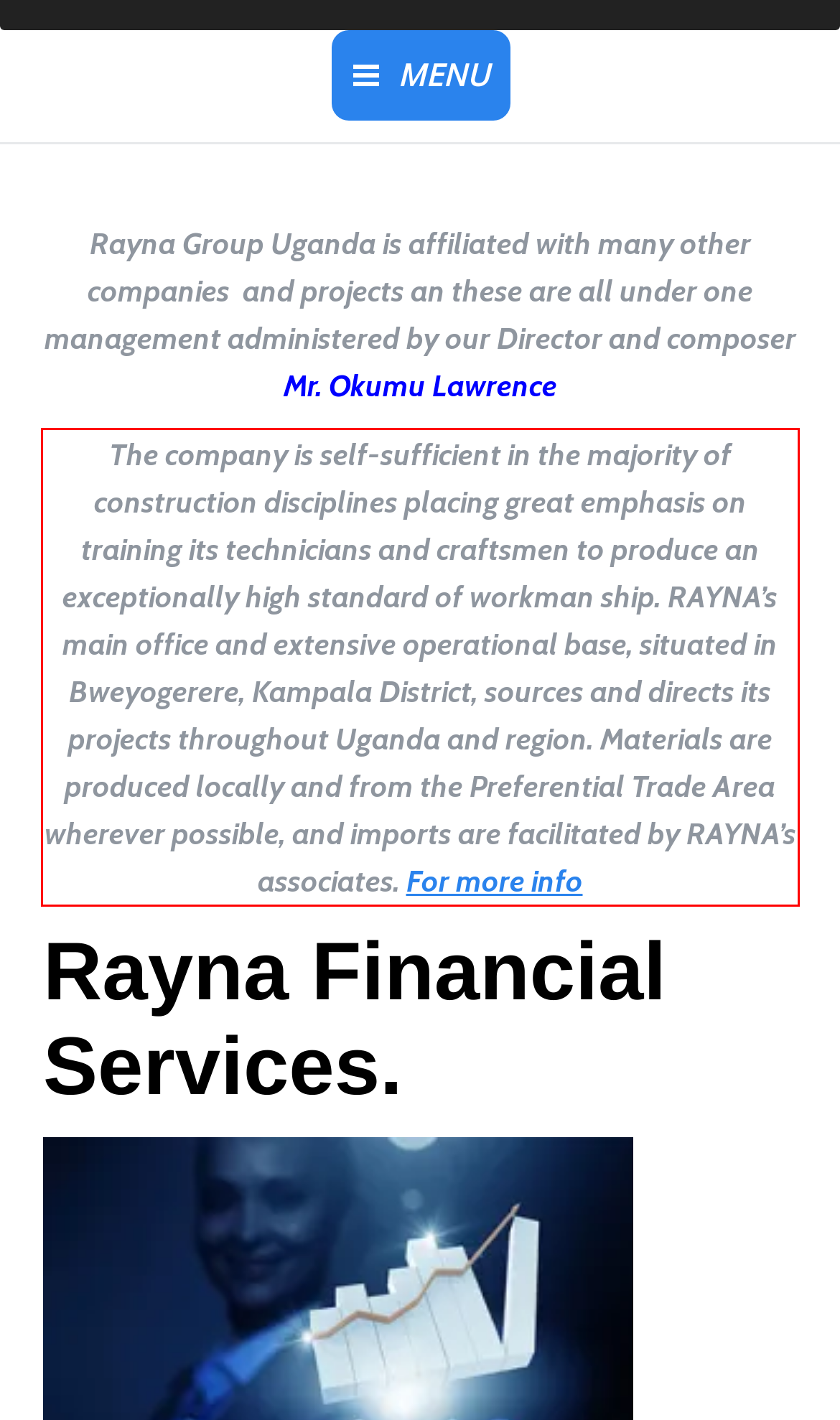Analyze the red bounding box in the provided webpage screenshot and generate the text content contained within.

The company is self-sufficient in the majority of construction disciplines placing great emphasis on training its technicians and craftsmen to produce an exceptionally high standard of workman ship. RAYNA’s main office and extensive operational base, situated in Bweyogerere, Kampala District, sources and directs its projects throughout Uganda and region. Materials are produced locally and from the Preferential Trade Area wherever possible, and imports are facilitated by RAYNA’s associates. For more info